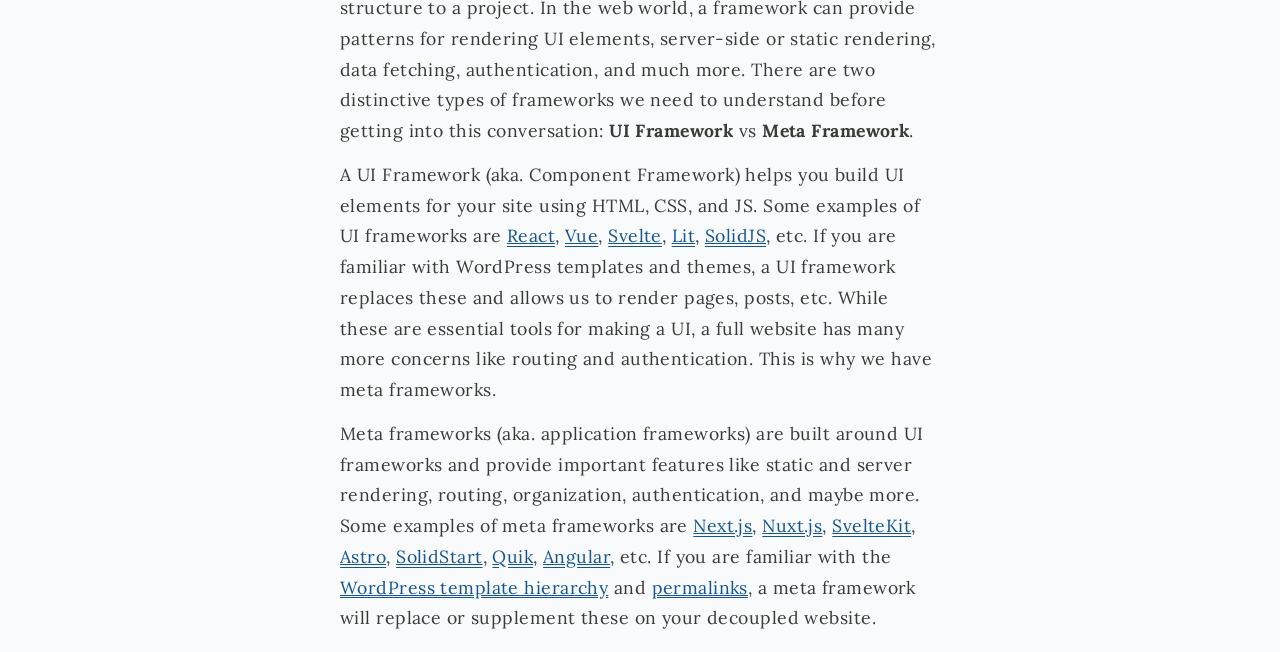Identify the bounding box coordinates of the clickable region to carry out the given instruction: "Explore Astro".

[0.266, 0.836, 0.302, 0.871]